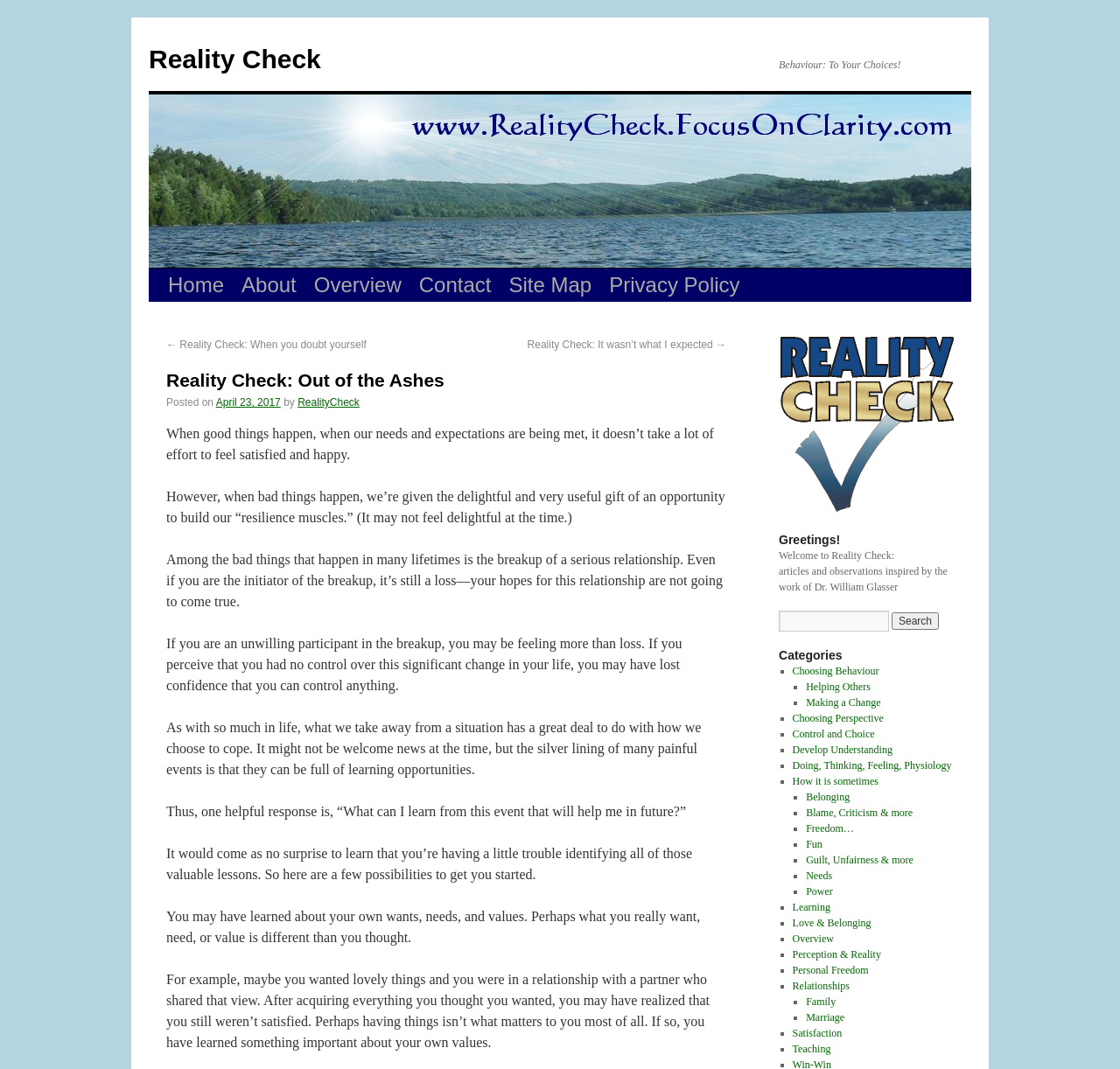Highlight the bounding box coordinates of the region I should click on to meet the following instruction: "Search for articles".

[0.695, 0.571, 0.794, 0.591]